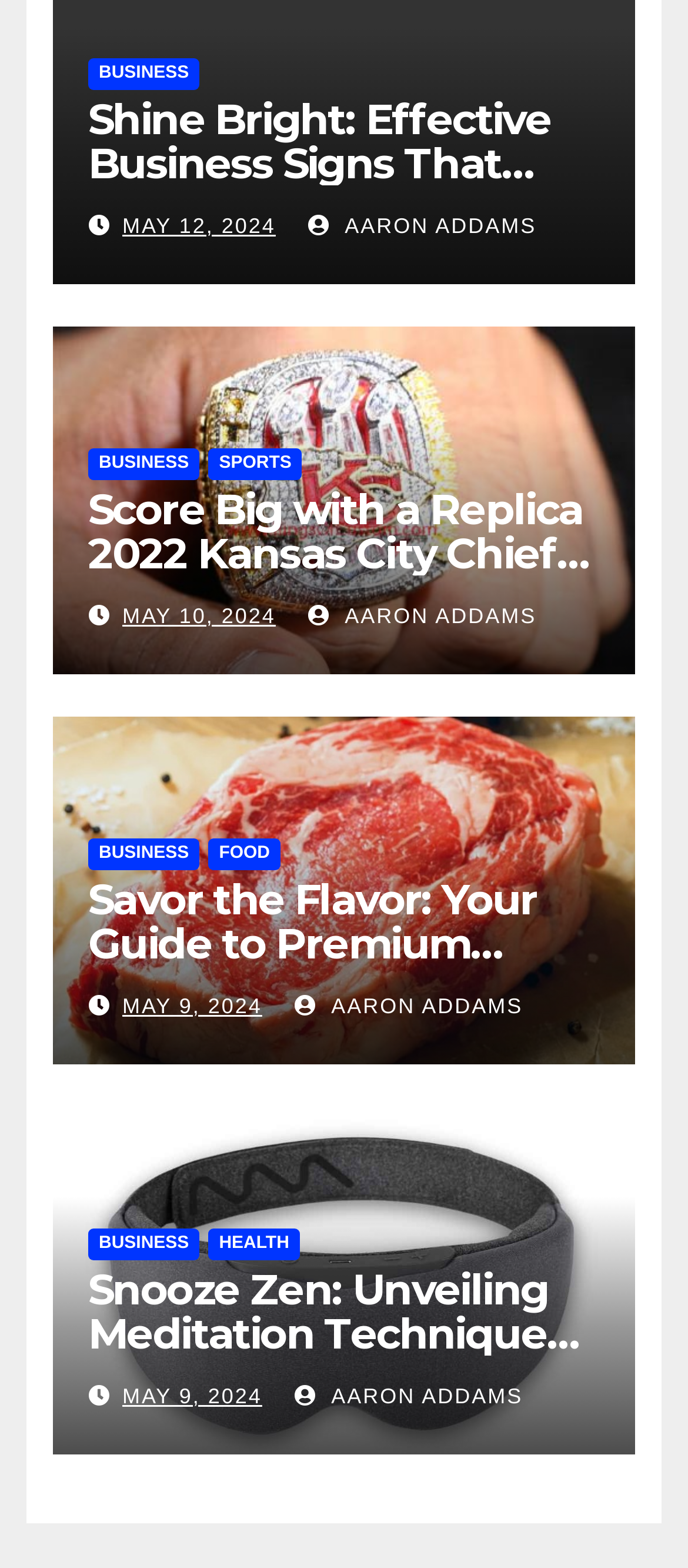Please give a short response to the question using one word or a phrase:
How many articles are there on the page?

4